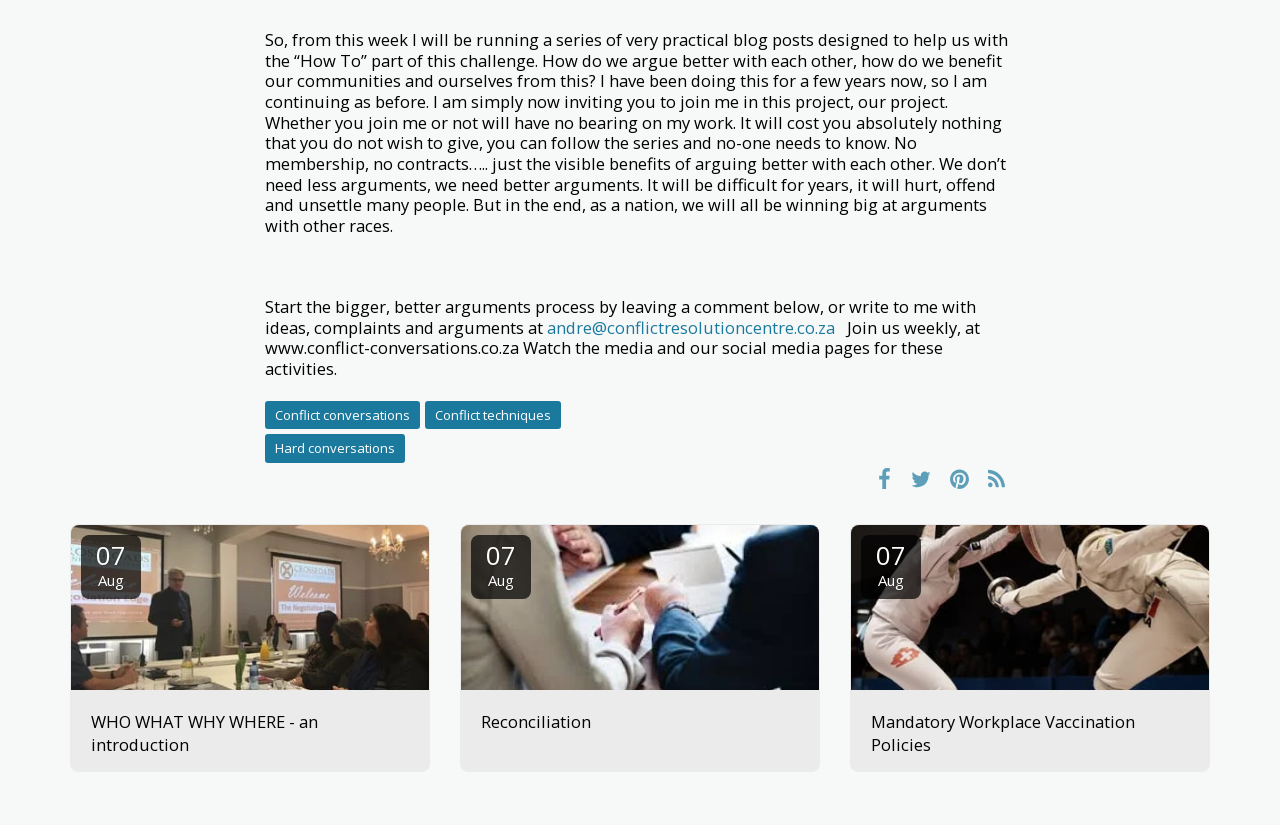Please locate the bounding box coordinates of the element that should be clicked to complete the given instruction: "click on HOME".

None